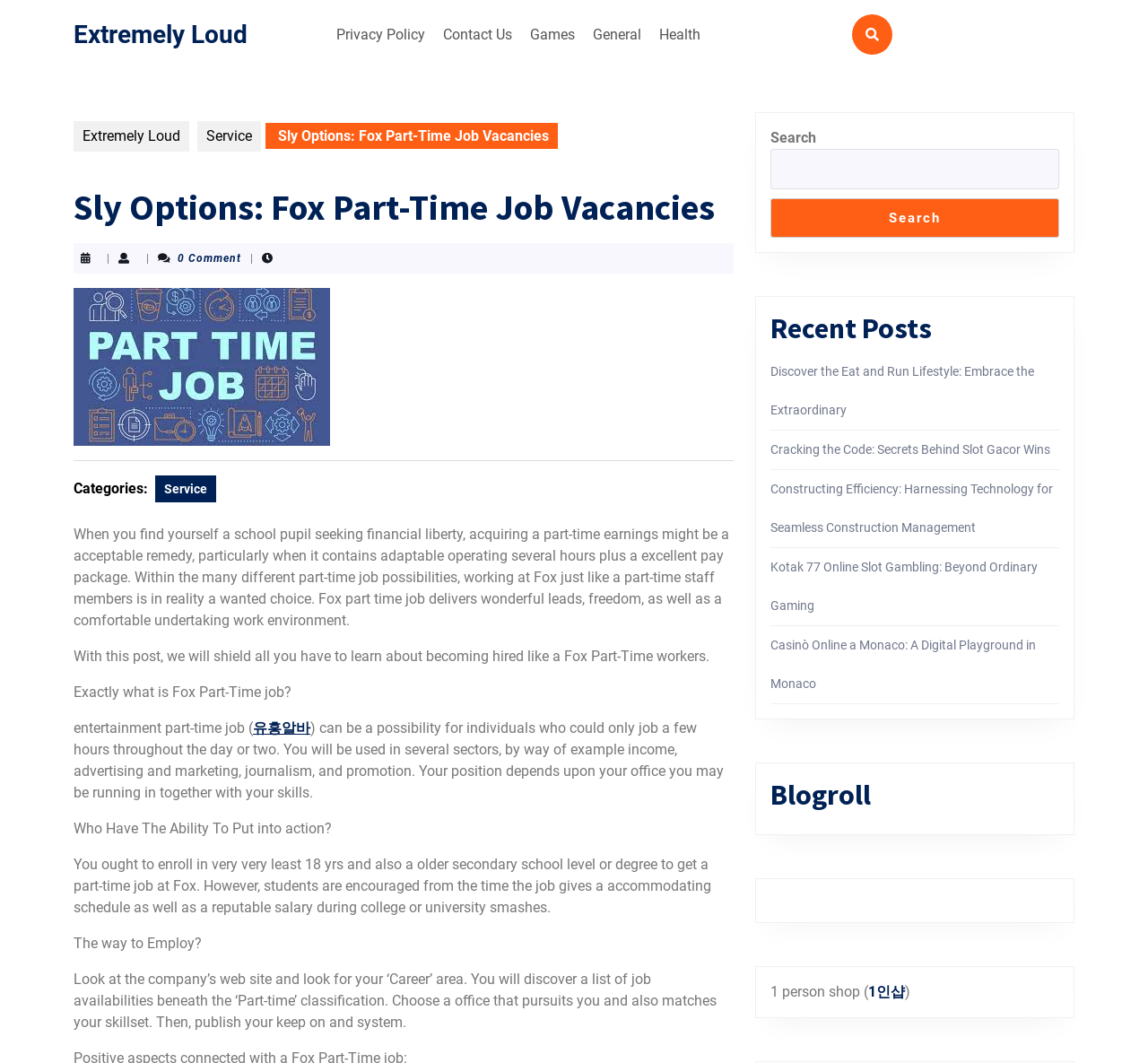Offer a detailed explanation of the webpage layout and contents.

This webpage is about Sly Options, specifically focusing on Fox part-time job vacancies. At the top, there is a navigation menu with links to "Privacy Policy", "Contact Us", "Games", "General", and "Health". Below the navigation menu, there is a heading that reads "Sly Options: Fox Part-Time Job Vacancies" with a thumbnail image to the right. 

The main content of the webpage is divided into sections. The first section explains the benefits of working part-time at Fox, including flexible working hours and a good pay package. The text also mentions that the job is suitable for students seeking financial freedom. 

The next section is about what Fox part-time job entails, describing it as an entertainment part-time job that can be done in various sectors such as income, advertising, journalism, and promotion. The job requires a minimum age of 18 and a high school diploma or degree. 

The following section explains the application process, which involves visiting the company's website, searching for part-time job vacancies, and submitting a resume and application. 

To the right of the main content, there are three complementary sections. The first section has a search bar with a "Search" button. The second section displays recent posts with links to articles such as "Discover the Eat and Run Lifestyle: Embrace the Extraordinary" and "Casinò Online a Monaco: A Digital Playground in Monaco". The third section has a heading "Blogroll", and the fourth section has a link to "1 person shop" in Korean.